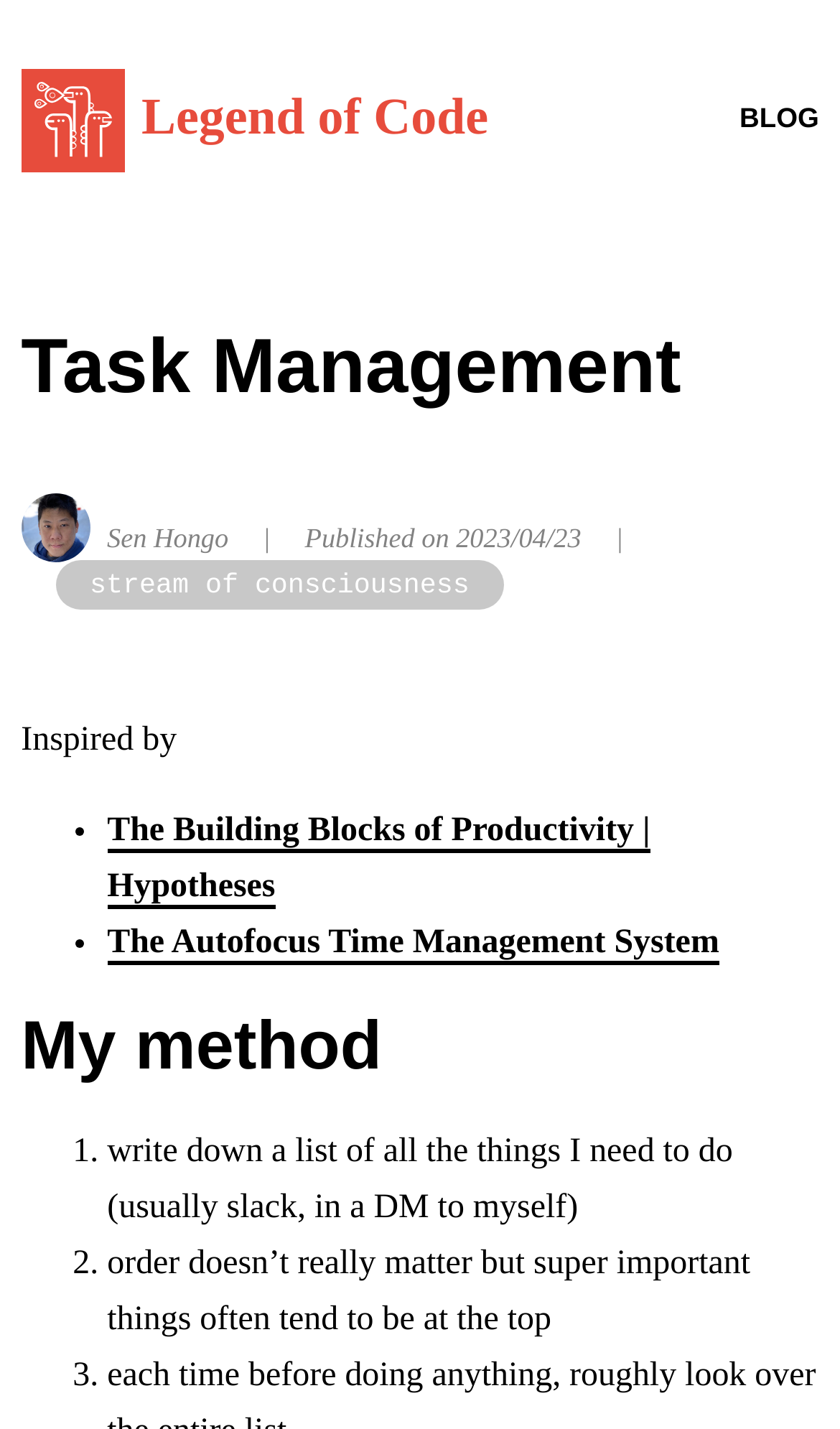How many steps are in the author's method?
Refer to the image and give a detailed response to the question.

I found the ListMarkers '1.', '2.', and '3.' in the elements with bounding box coordinates [0.087, 0.787, 0.128, 0.826], [0.087, 0.865, 0.128, 0.904], and [0.087, 0.944, 0.128, 0.983], respectively, which indicate that there are 3 steps in the author's method.